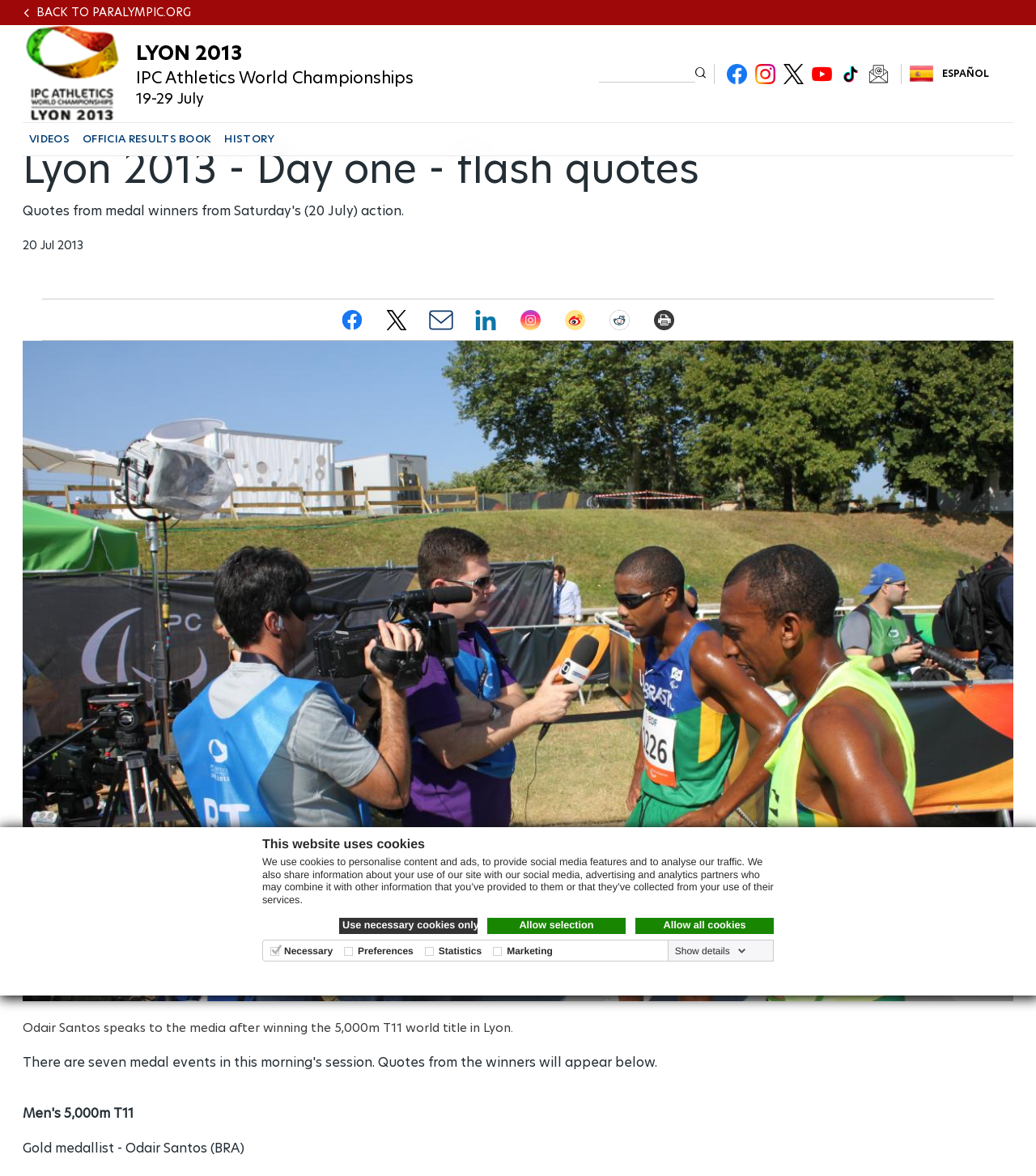What is the name of the athlete mentioned on the webpage?
Please look at the screenshot and answer in one word or a short phrase.

Odair Santos